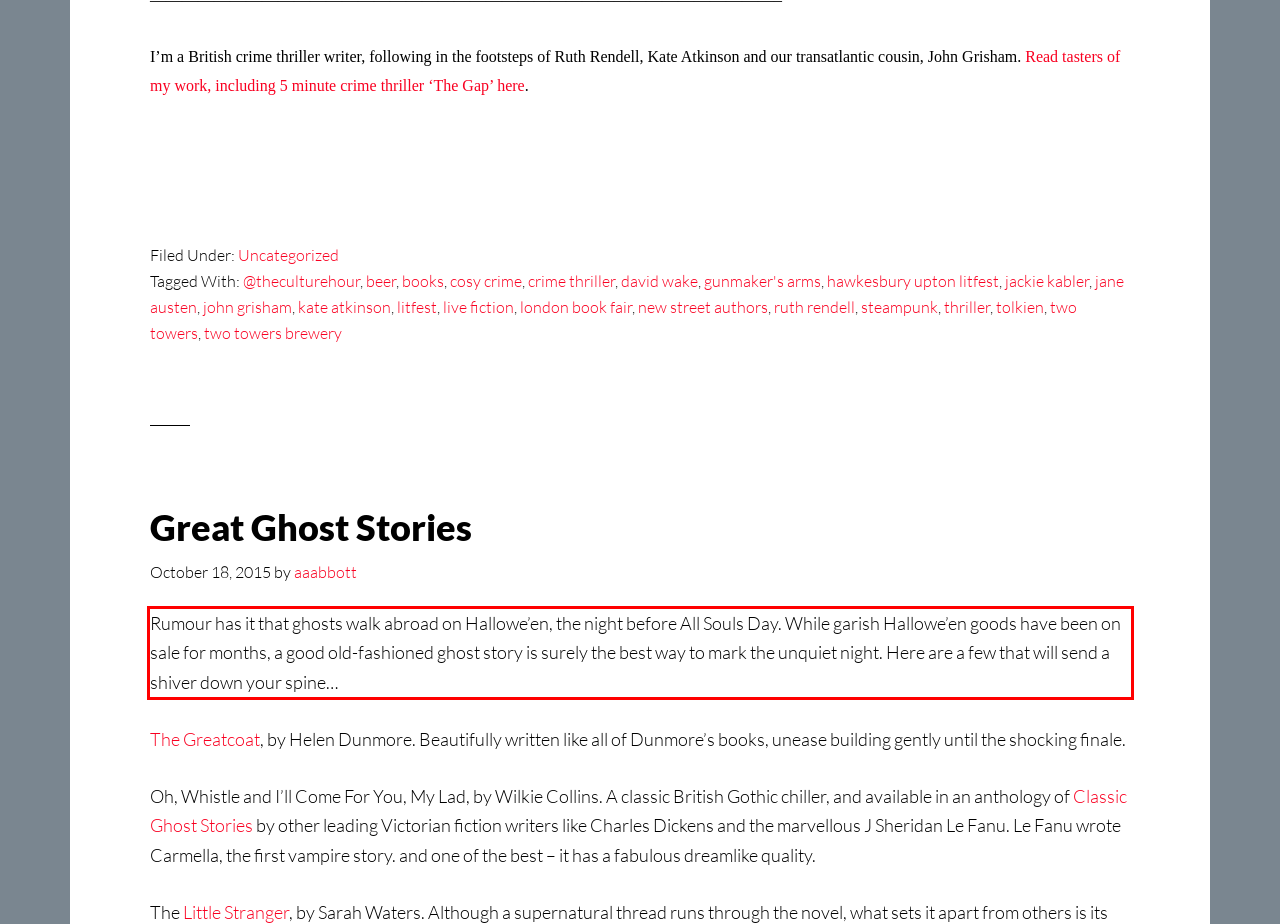Please examine the webpage screenshot containing a red bounding box and use OCR to recognize and output the text inside the red bounding box.

Rumour has it that ghosts walk abroad on Hallowe’en, the night before All Souls Day. While garish Hallowe’en goods have been on sale for months, a good old-fashioned ghost story is surely the best way to mark the unquiet night. Here are a few that will send a shiver down your spine…